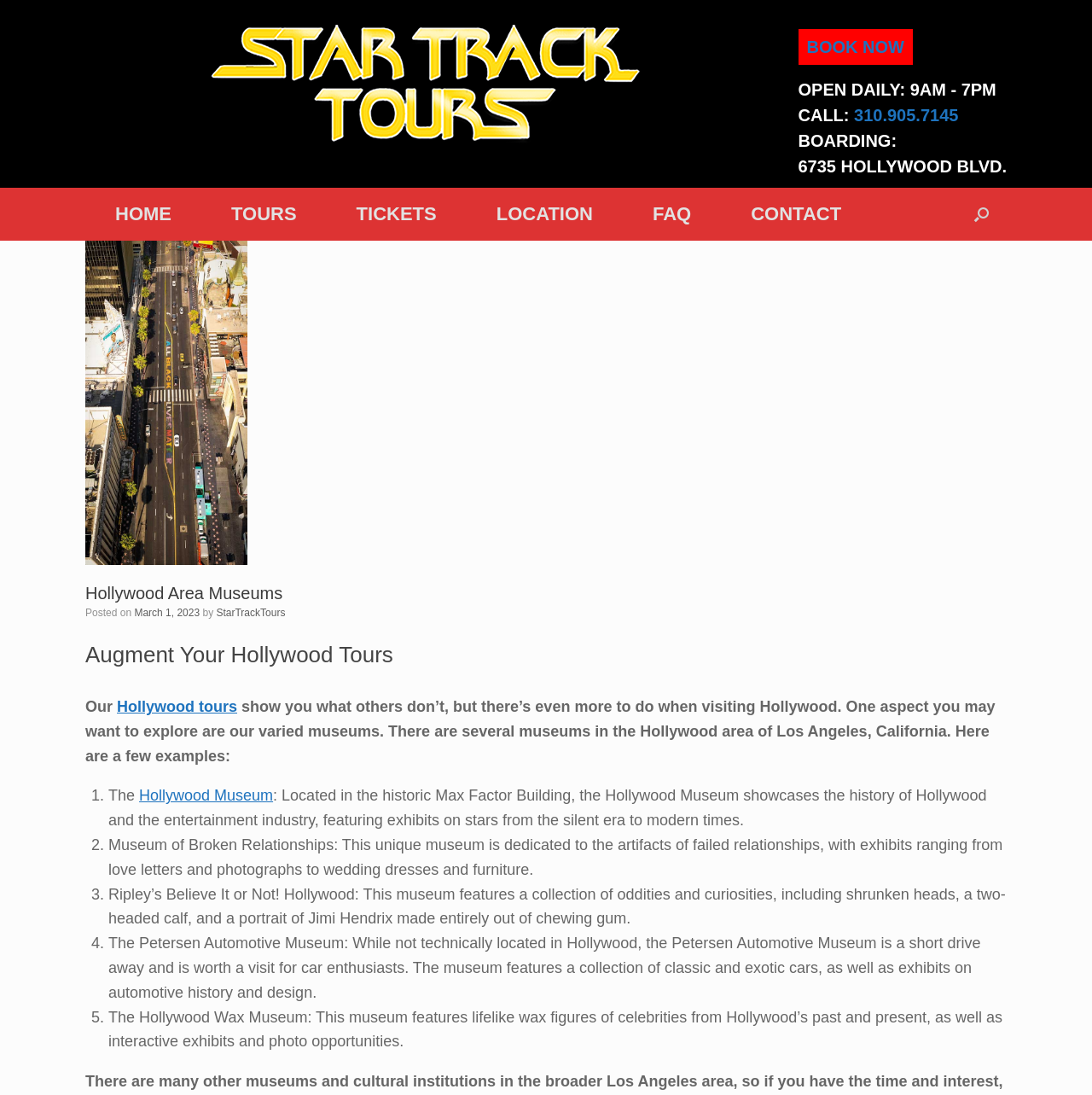Determine the webpage's heading and output its text content.

Hollywood Area Museums